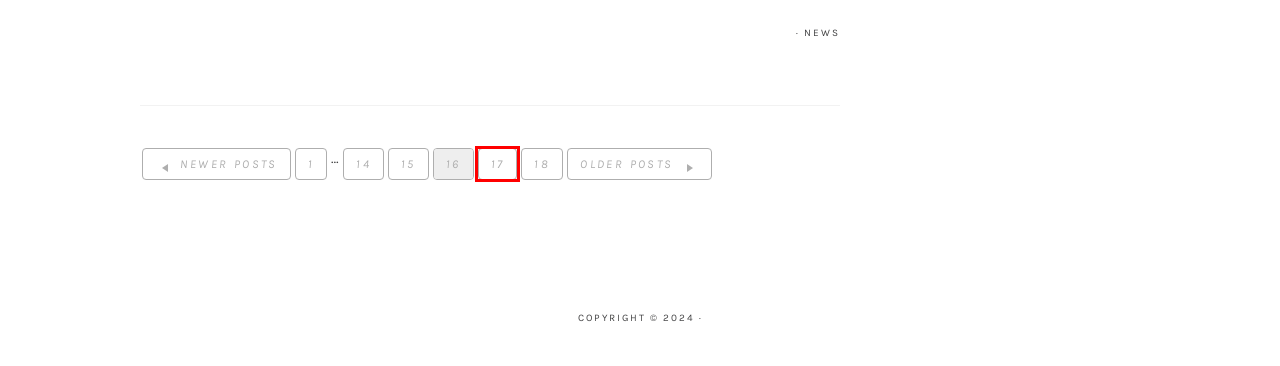Examine the screenshot of a webpage with a red rectangle bounding box. Select the most accurate webpage description that matches the new webpage after clicking the element within the bounding box. Here are the candidates:
A. News – Page 14
B. News – Page 15
C. Snaiper’s Indy
D. Kilesands Ripa
E. OtterCreek& Southpaw Jack of All Birds (Evert)
F. News – Page 17
G. News – Page 18
H. Ray’s first fox retrieve

F